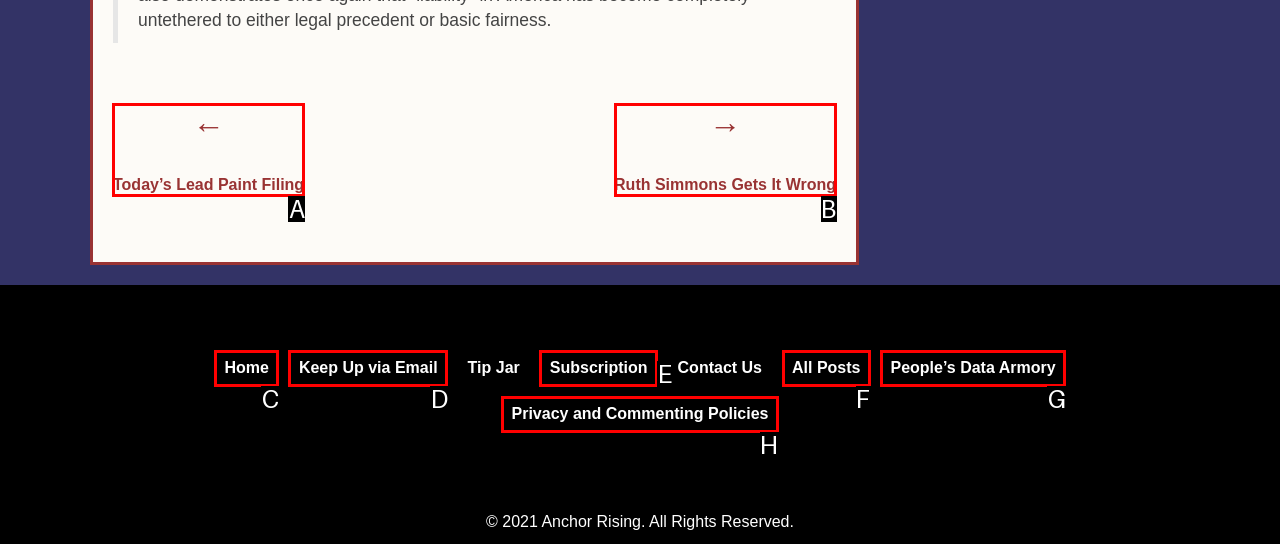Determine which HTML element to click to execute the following task: go to today's lead paint filing Answer with the letter of the selected option.

A